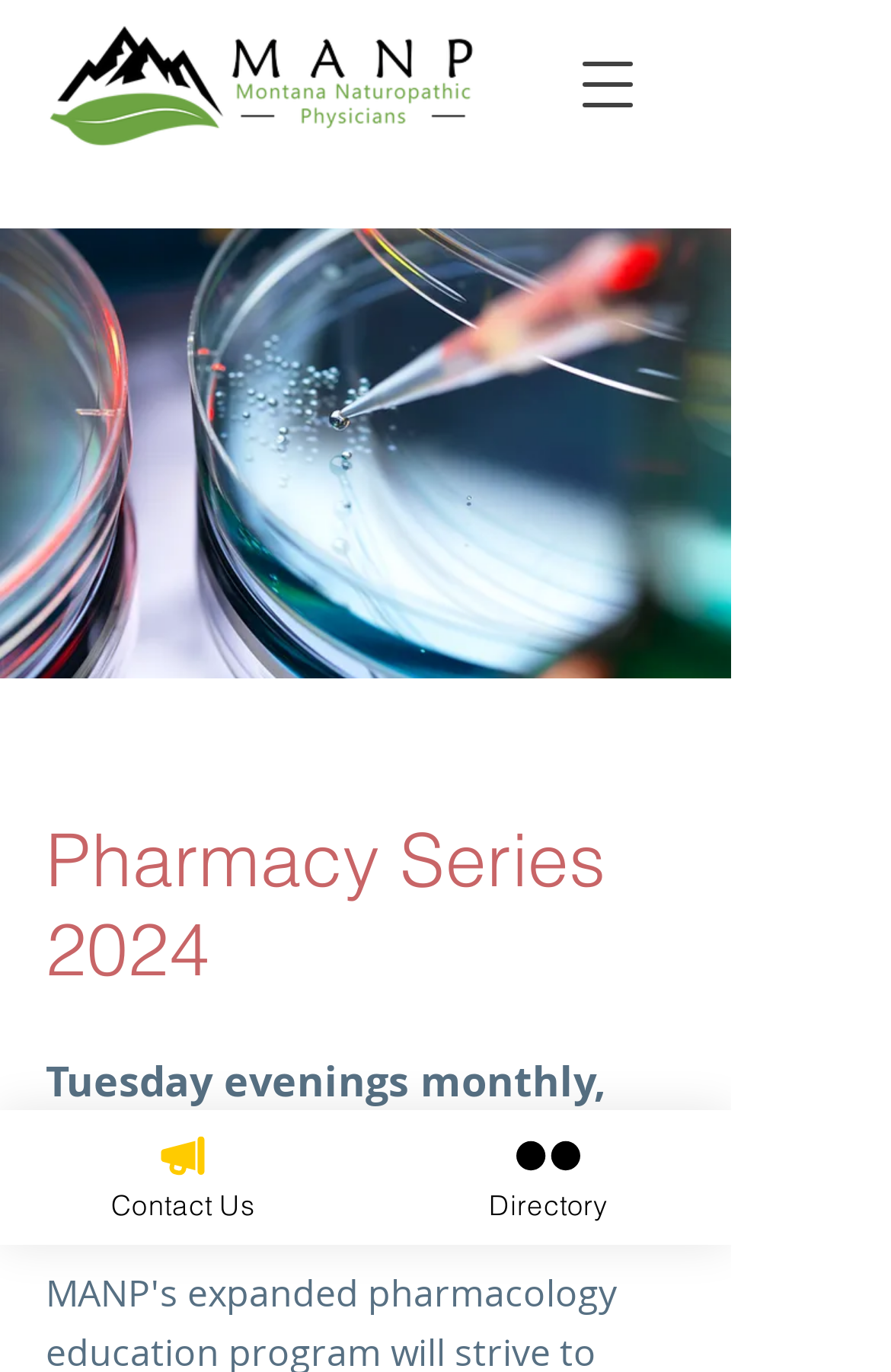Analyze the image and provide a detailed answer to the question: What is the theme of the image on the page?

I looked at the image element with the description 'Petri Dish' and inferred that the theme of the image is medical, likely related to the Pharmacy Series.